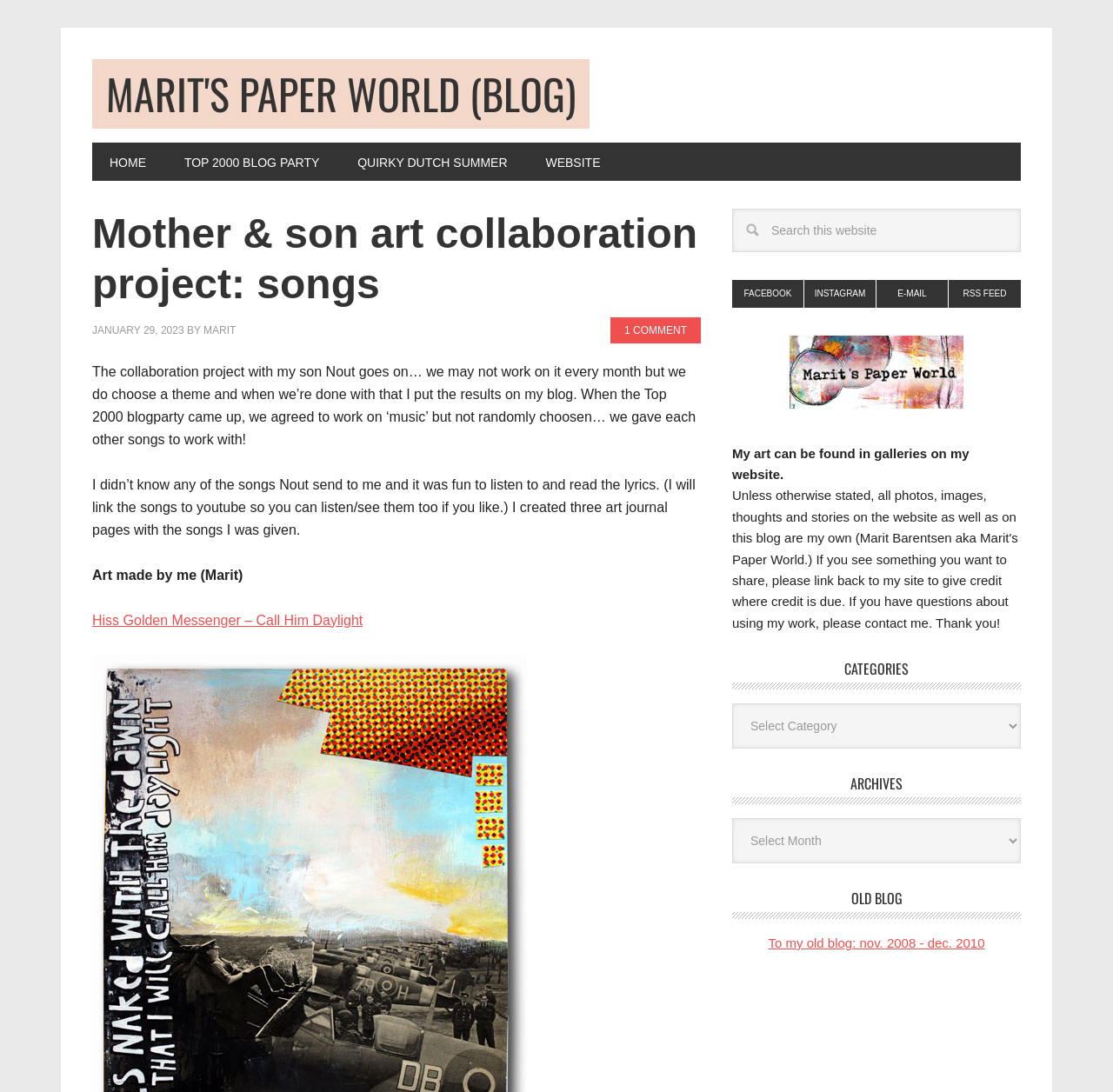Answer in one word or a short phrase: 
What is the date of the blog post?

JANUARY 29, 2023